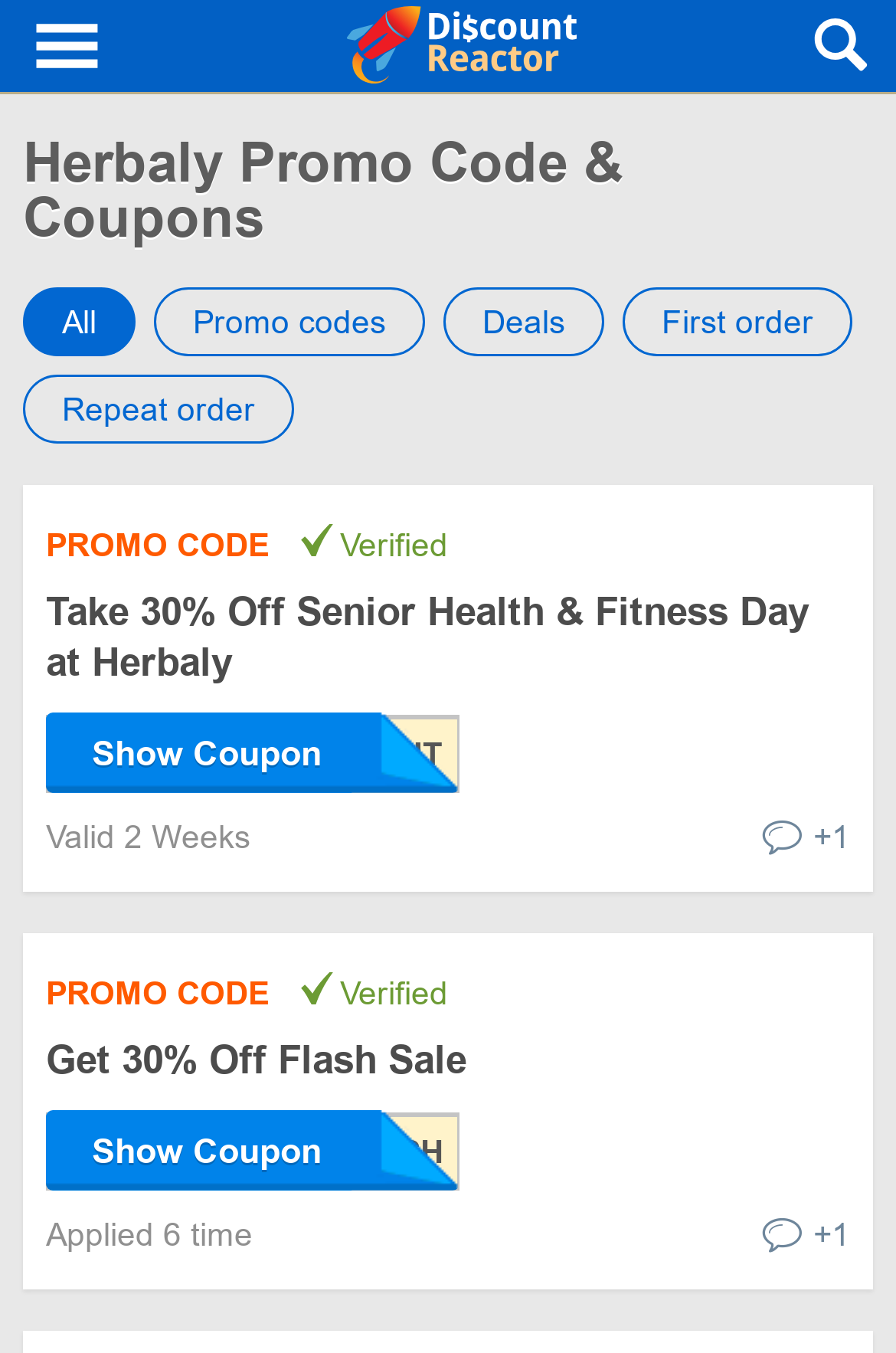Locate the bounding box coordinates of the element that needs to be clicked to carry out the instruction: "Visit Mary Jack's profile". The coordinates should be given as four float numbers ranging from 0 to 1, i.e., [left, top, right, bottom].

None